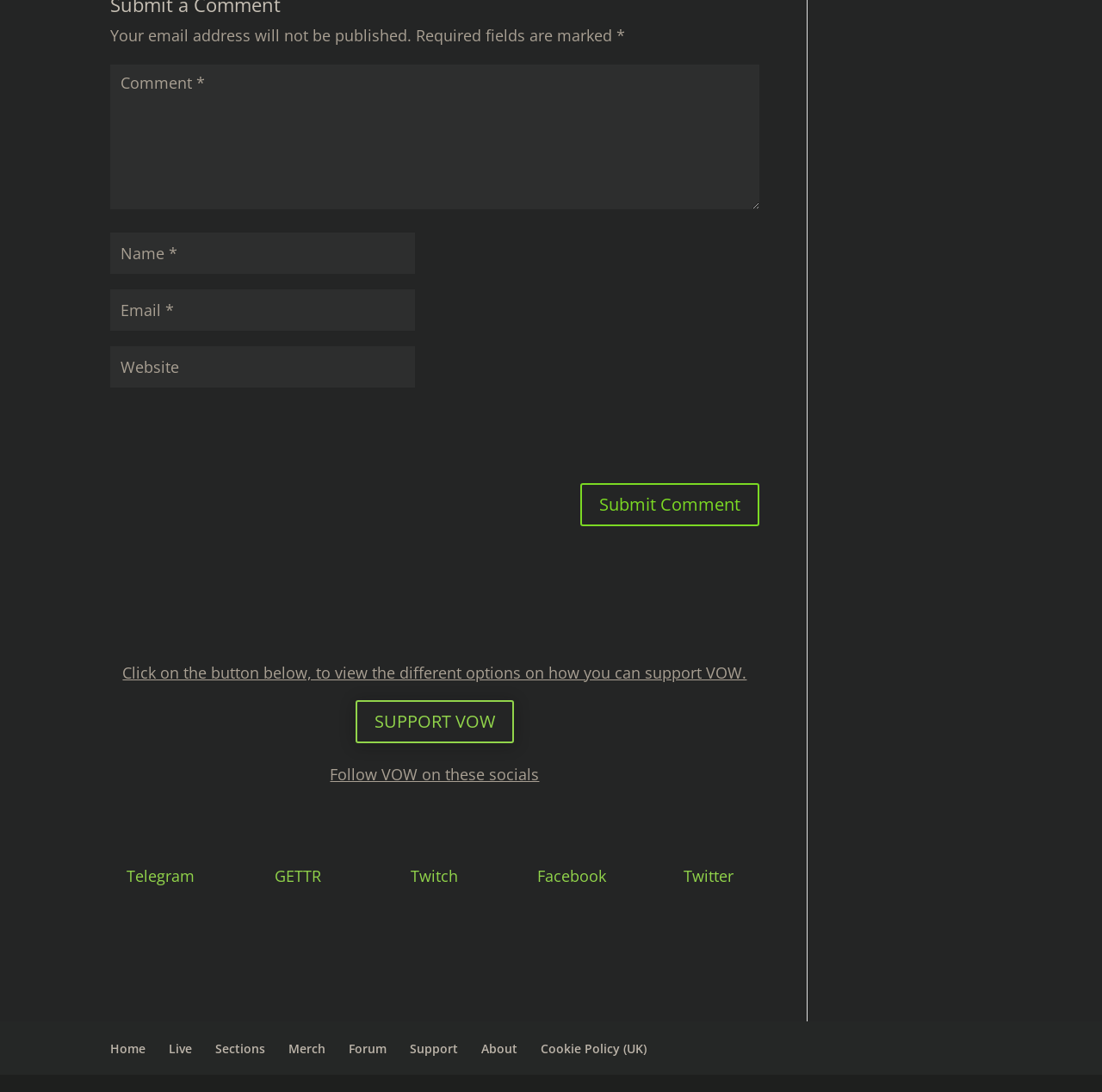Given the element description "input value="Comment *" name="comment"", identify the bounding box of the corresponding UI element.

[0.1, 0.059, 0.689, 0.192]